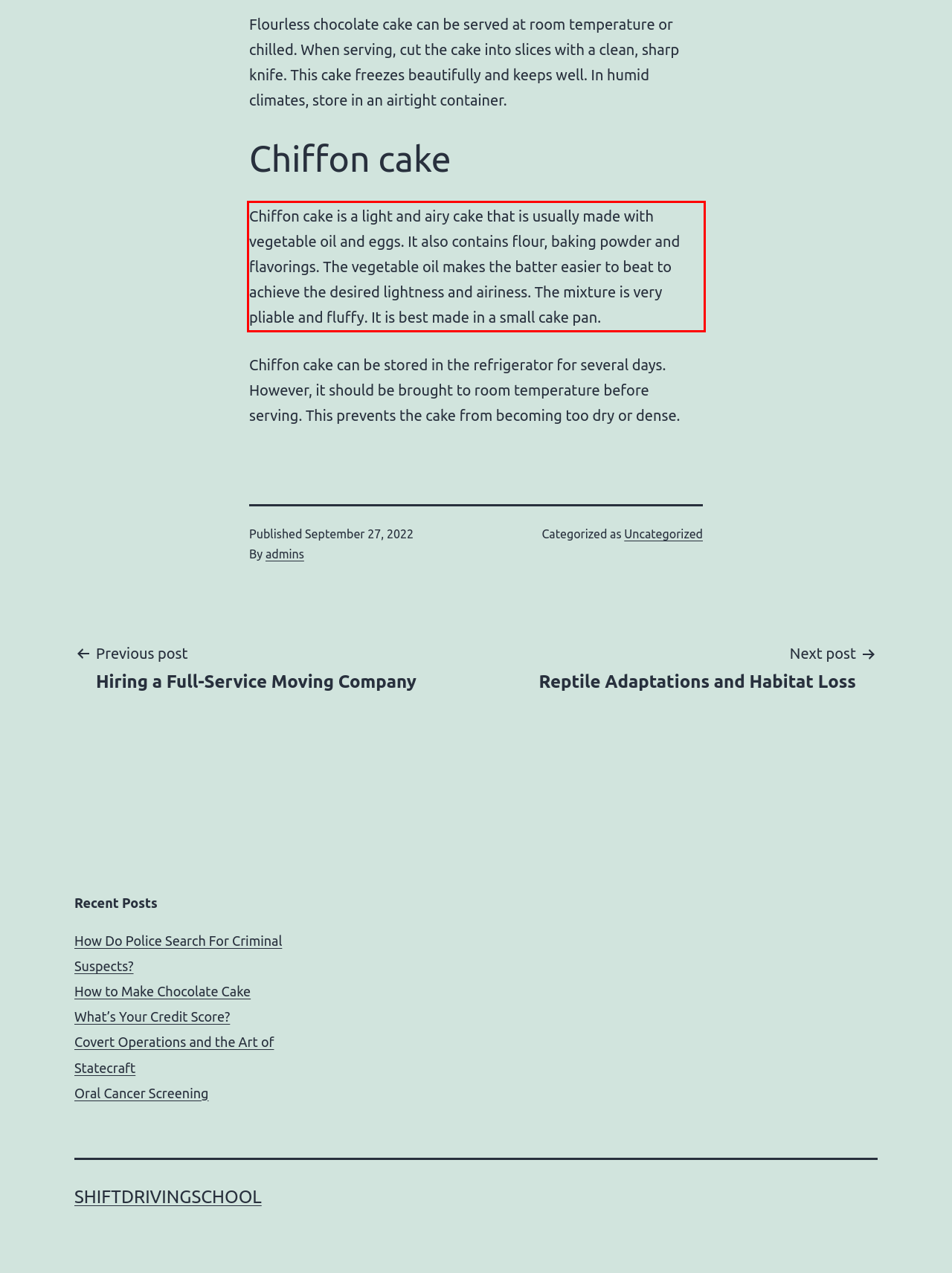Analyze the screenshot of the webpage and extract the text from the UI element that is inside the red bounding box.

Chiffon cake is a light and airy cake that is usually made with vegetable oil and eggs. It also contains flour, baking powder and flavorings. The vegetable oil makes the batter easier to beat to achieve the desired lightness and airiness. The mixture is very pliable and fluffy. It is best made in a small cake pan.